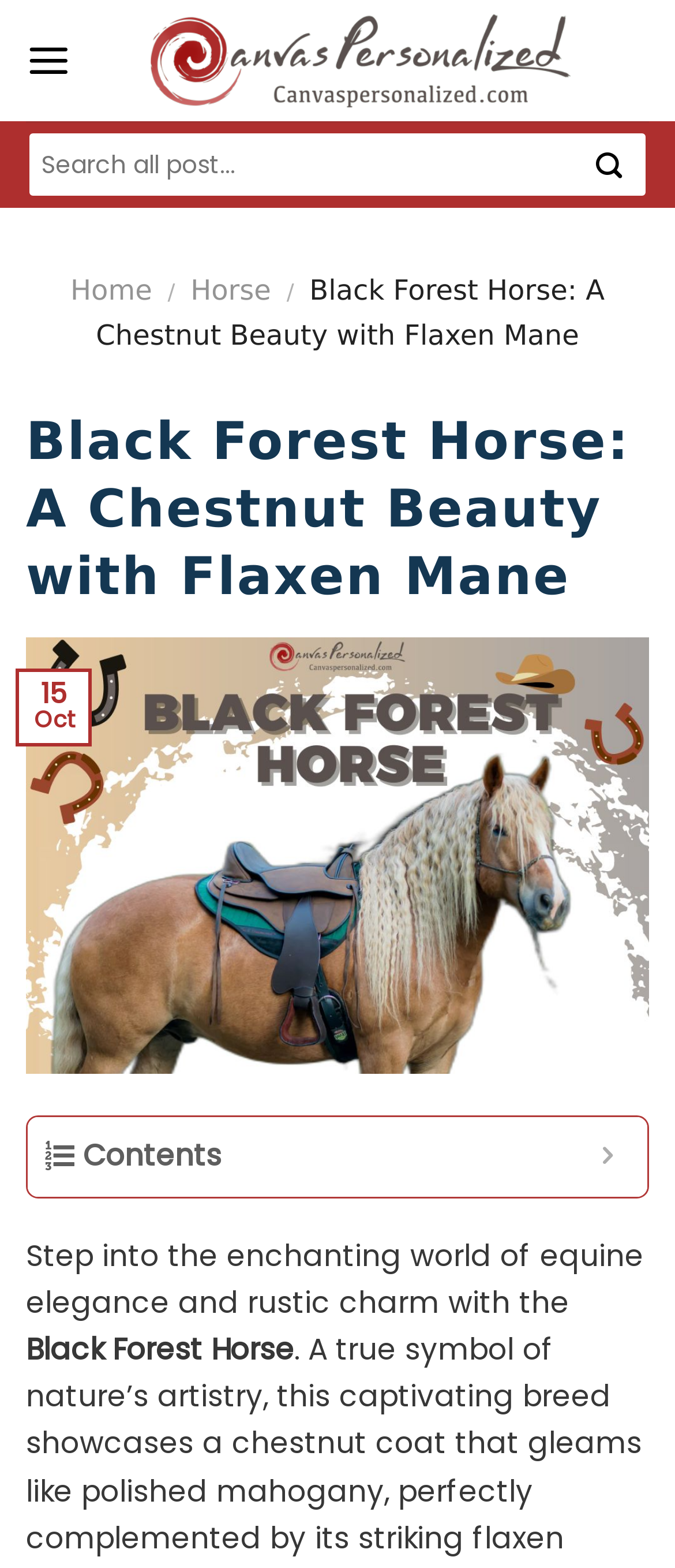Answer the question using only one word or a concise phrase: What is the theme of the webpage?

Horses